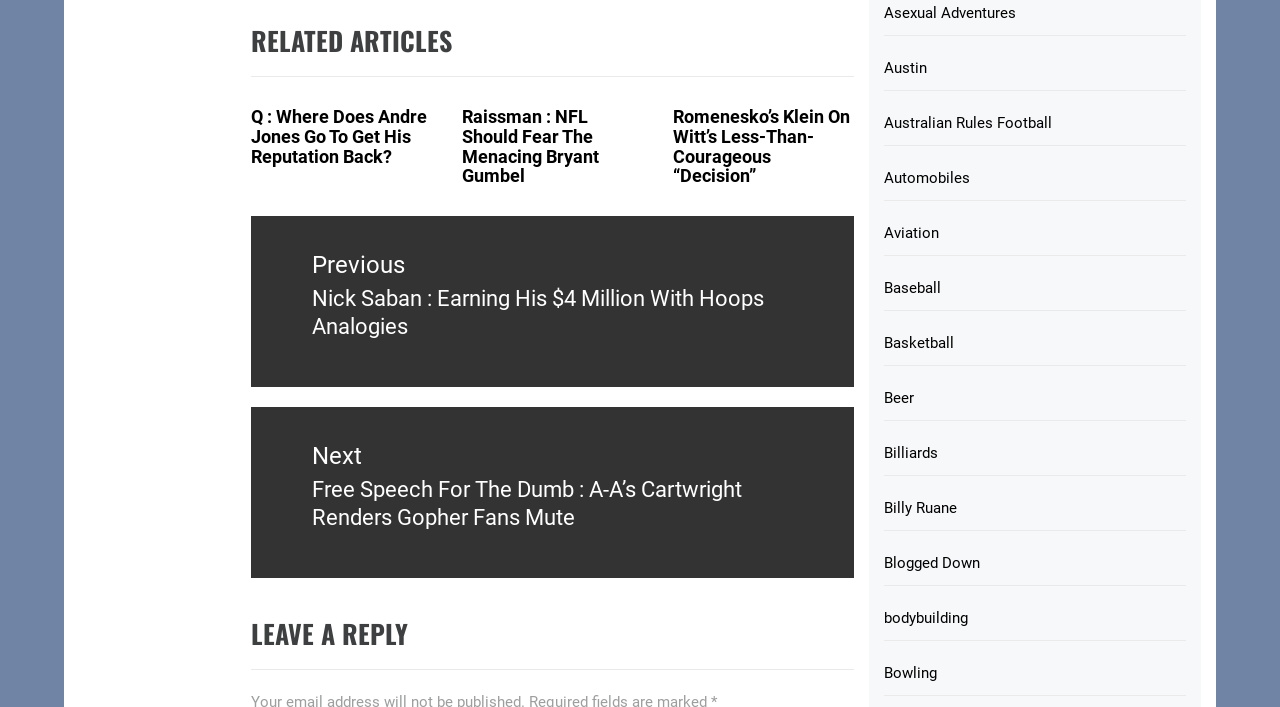Please find the bounding box for the UI element described by: "Billy Ruane".

[0.725, 0.756, 0.927, 0.82]